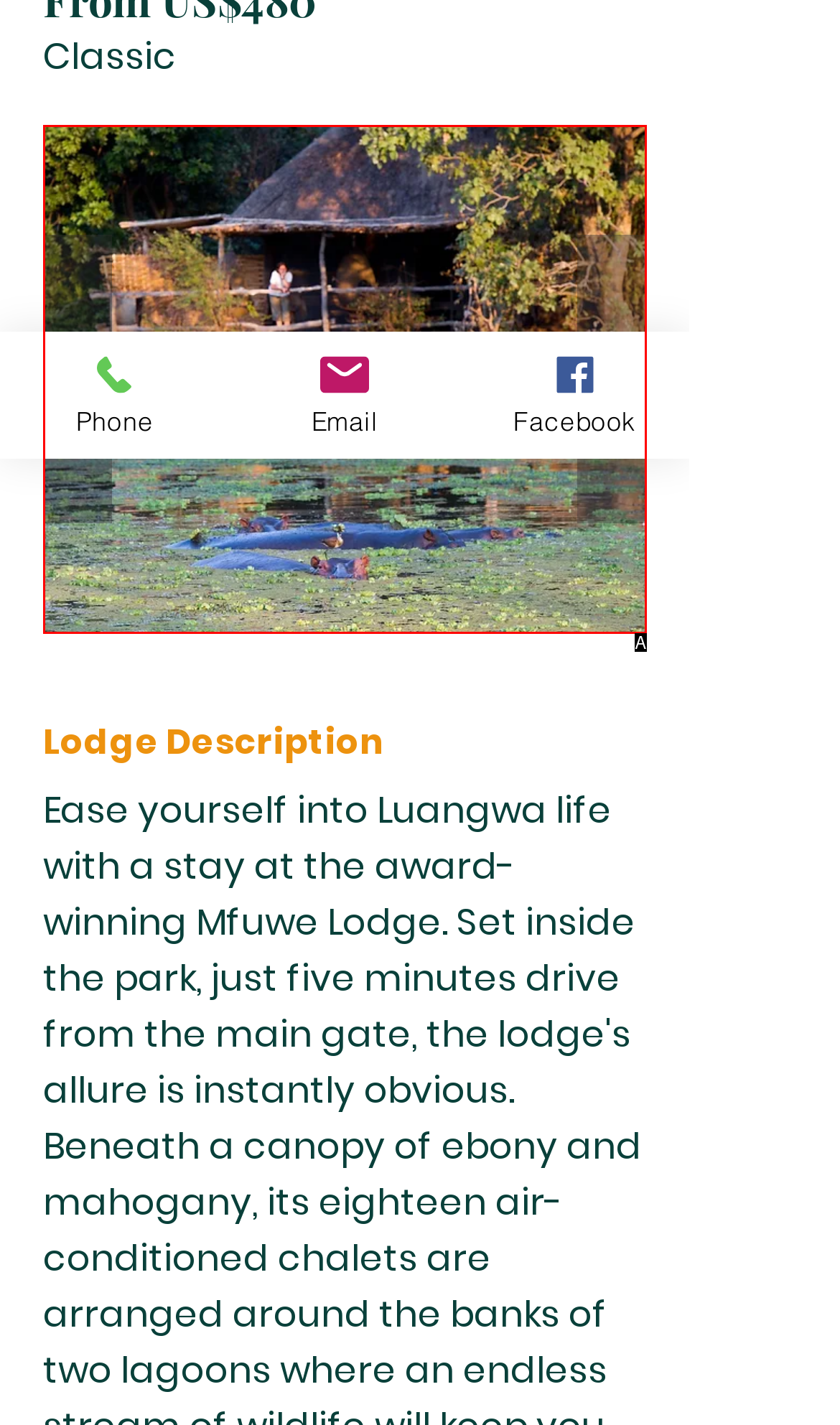Match the description: Mfuwe Lodge to one of the options shown. Reply with the letter of the best match.

A